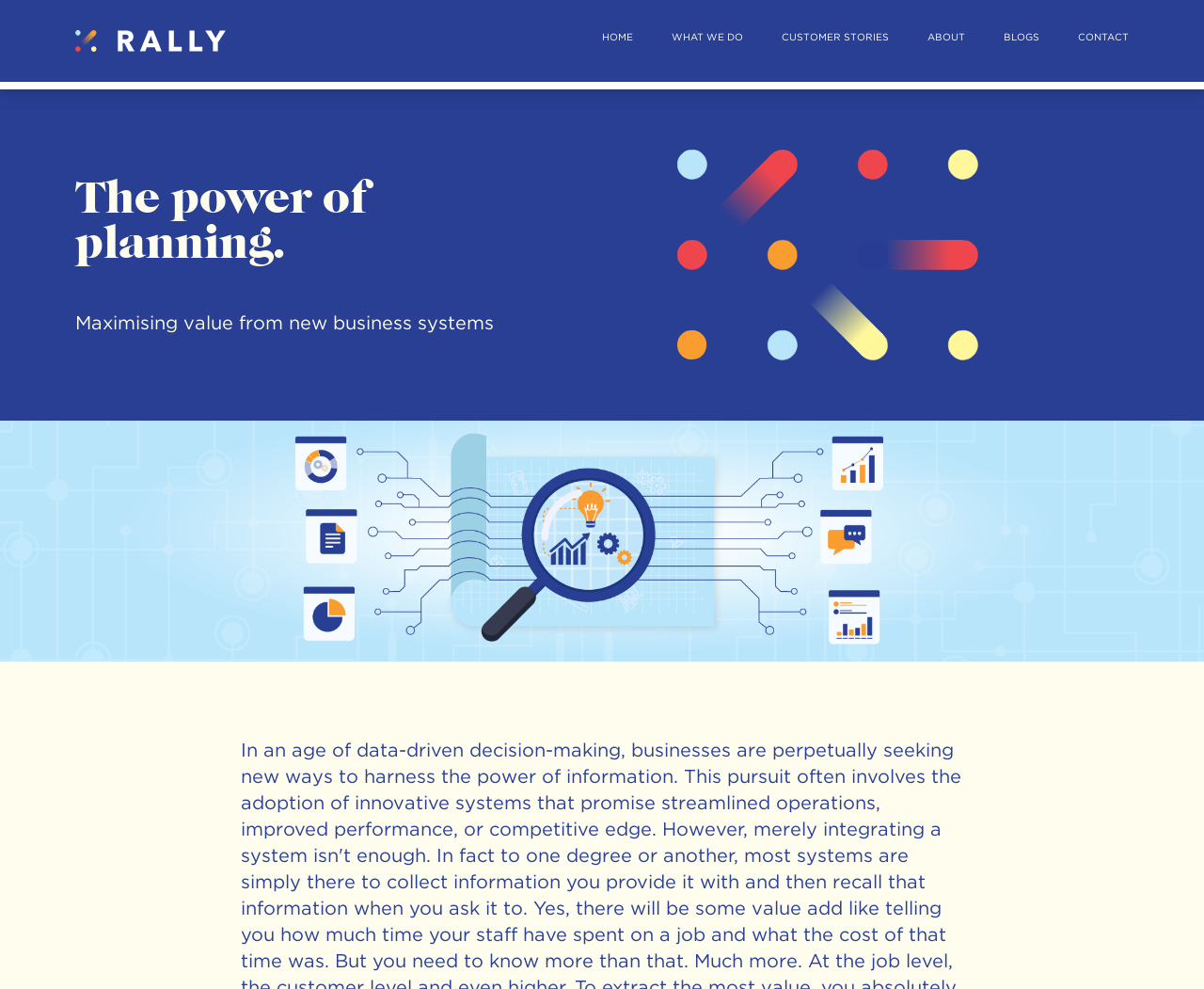What is the background color of the webpage?
Respond with a short answer, either a single word or a phrase, based on the image.

white